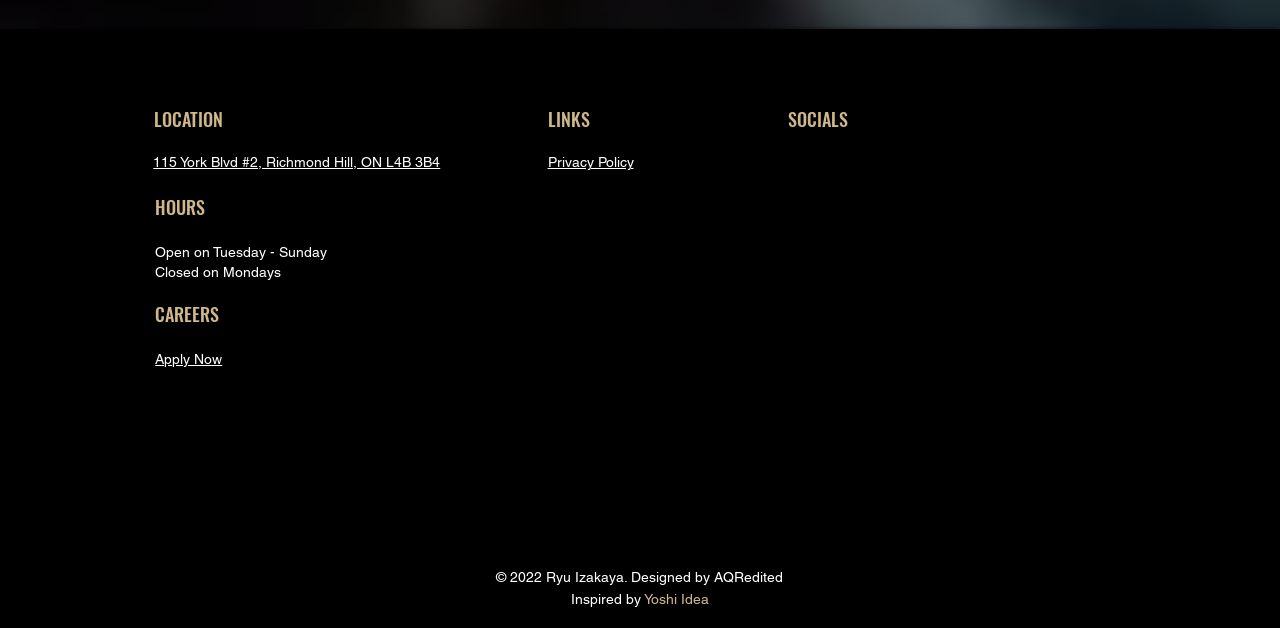From the webpage screenshot, predict the bounding box of the UI element that matches this description: "Yoshi Idea".

[0.503, 0.94, 0.554, 0.966]